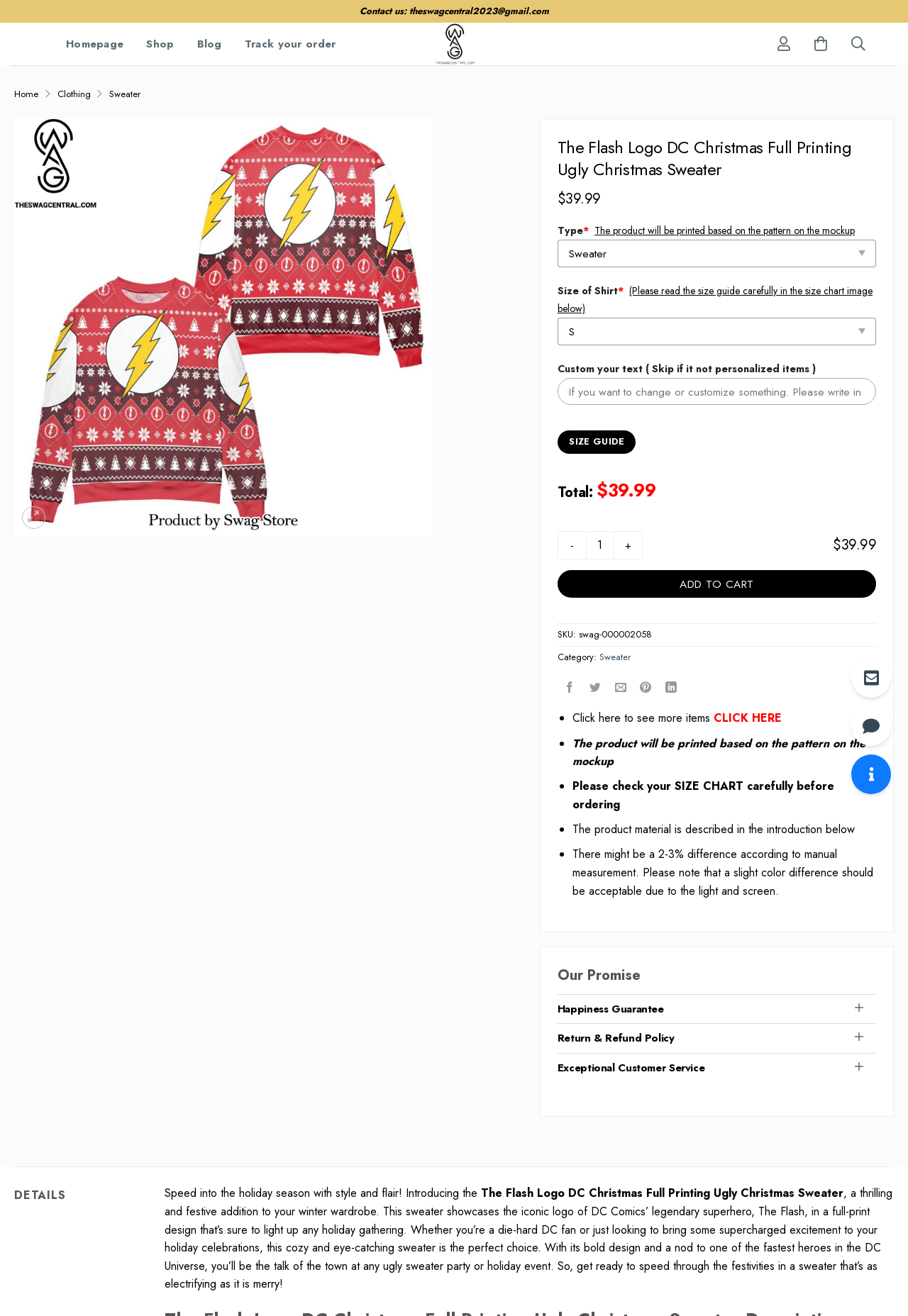Refer to the image and offer a detailed explanation in response to the question: What is the price of the sweater?

The price of the sweater can be found in the product details section, where it is listed as '$39.99' next to the 'Total:' label.